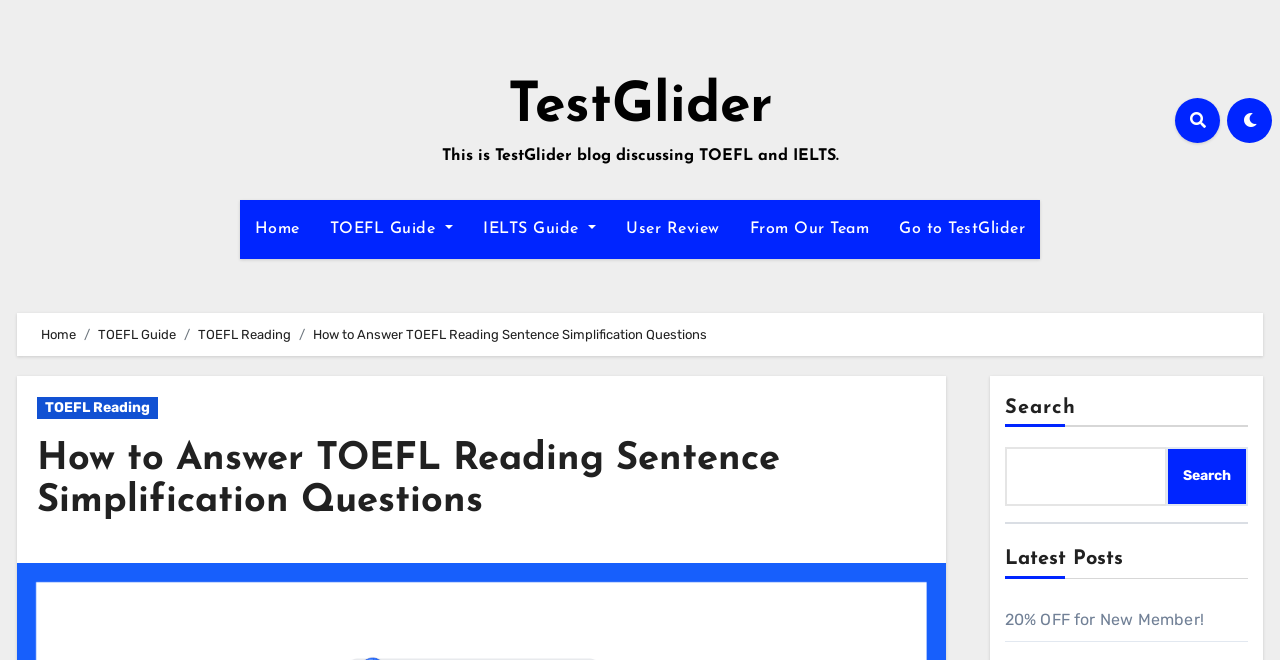Please locate and generate the primary heading on this webpage.

How to Answer TOEFL Reading Sentence Simplification Questions